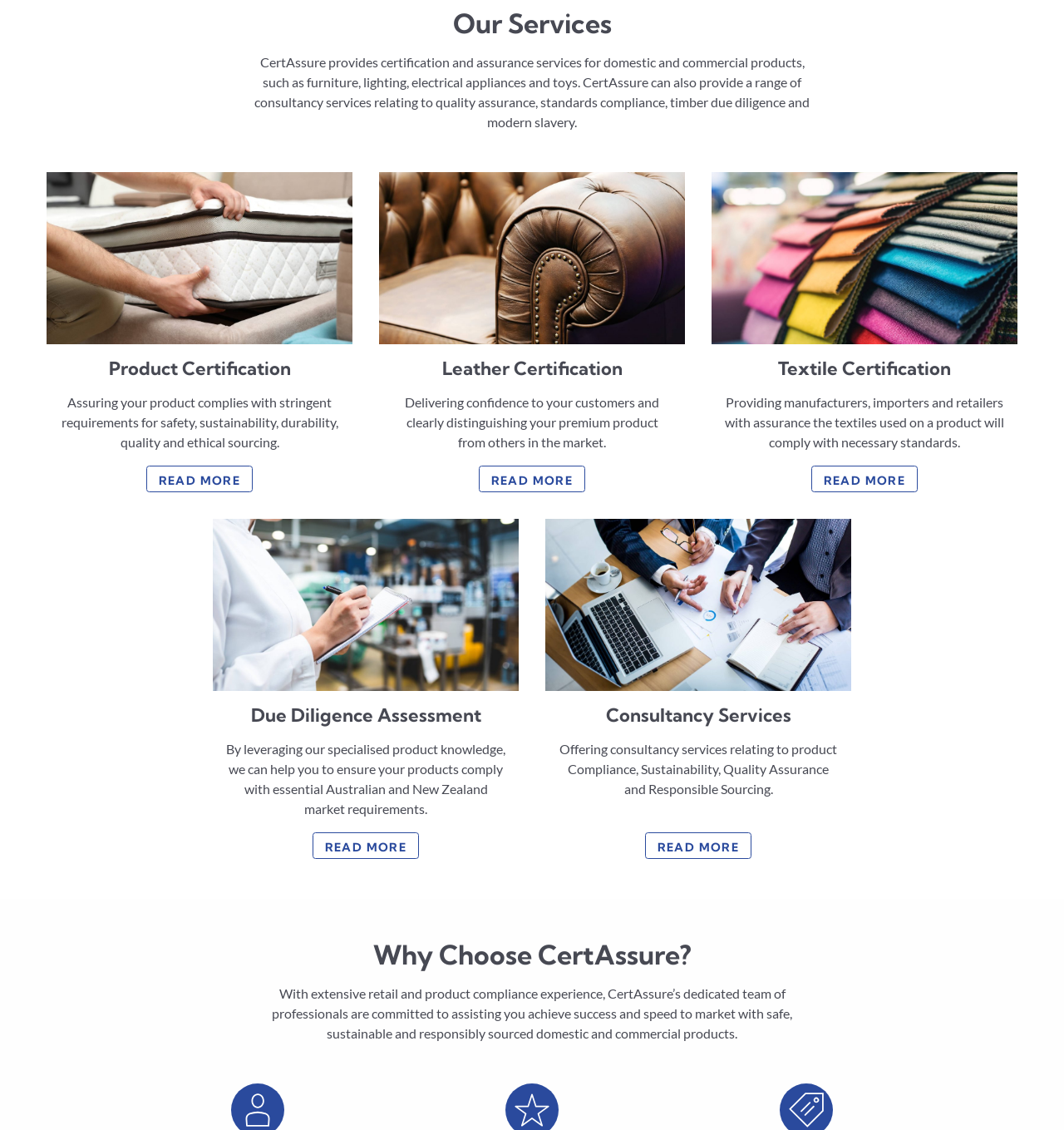Answer the question in a single word or phrase:
What is the scope of consultancy services offered by CertAssure?

Product Compliance, Sustainability, Quality Assurance, and Responsible Sourcing